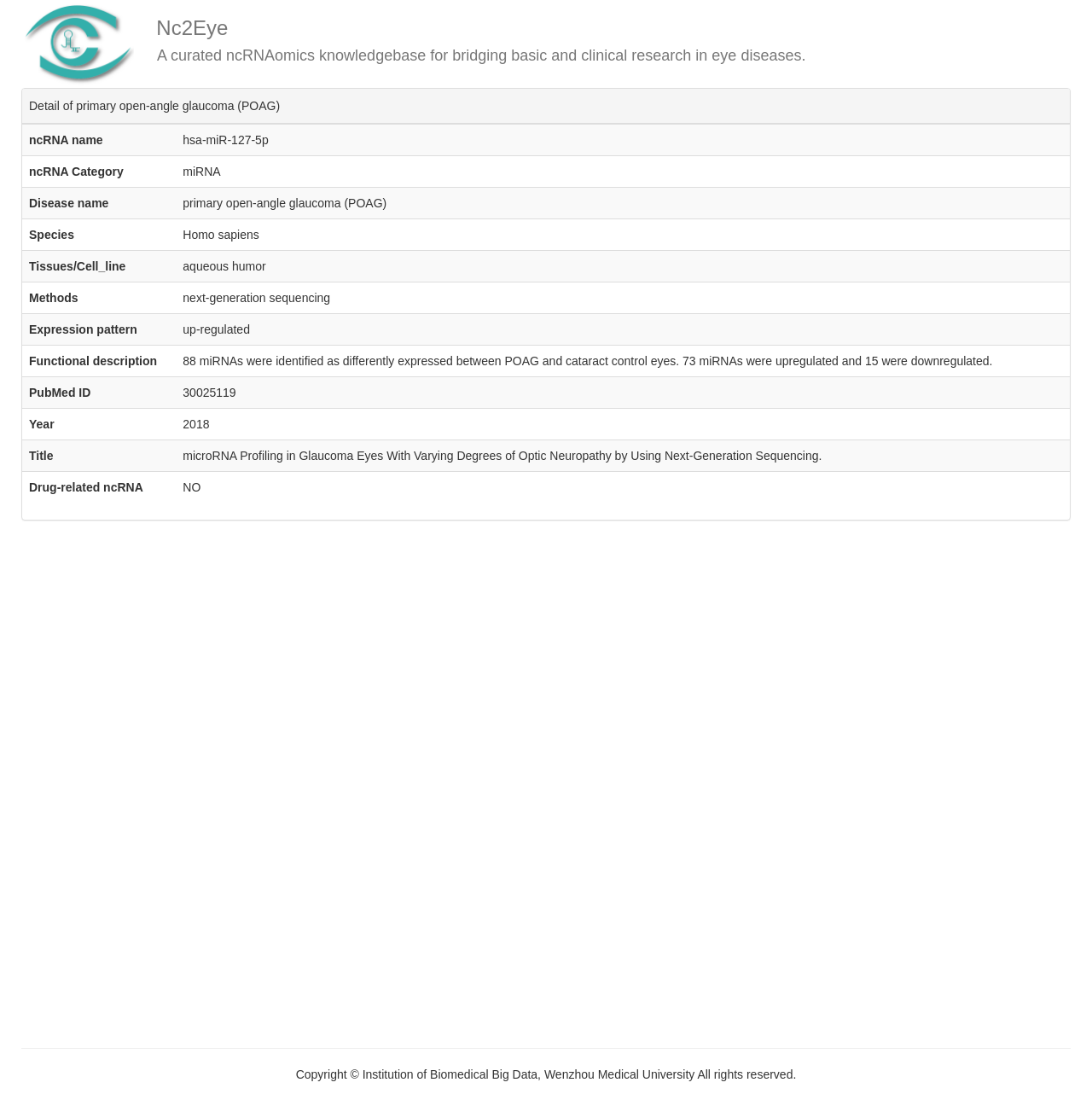What is the PubMed ID of the study?
Based on the image, answer the question with a single word or brief phrase.

30025119